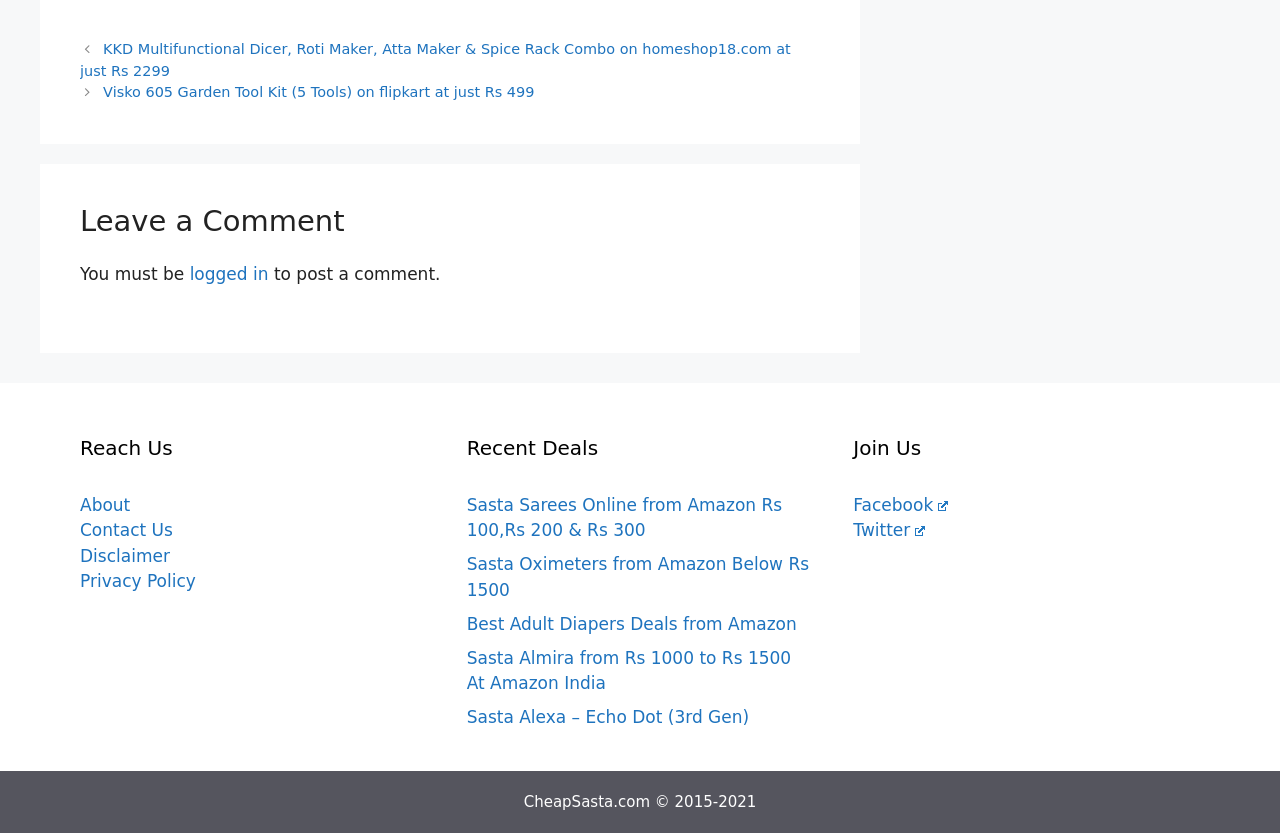What is the name of the website?
Analyze the image and provide a thorough answer to the question.

The website's footer includes a copyright notice that says 'CheapSasta.com © 2015-2021', which indicates that the name of the website is CheapSasta.com.